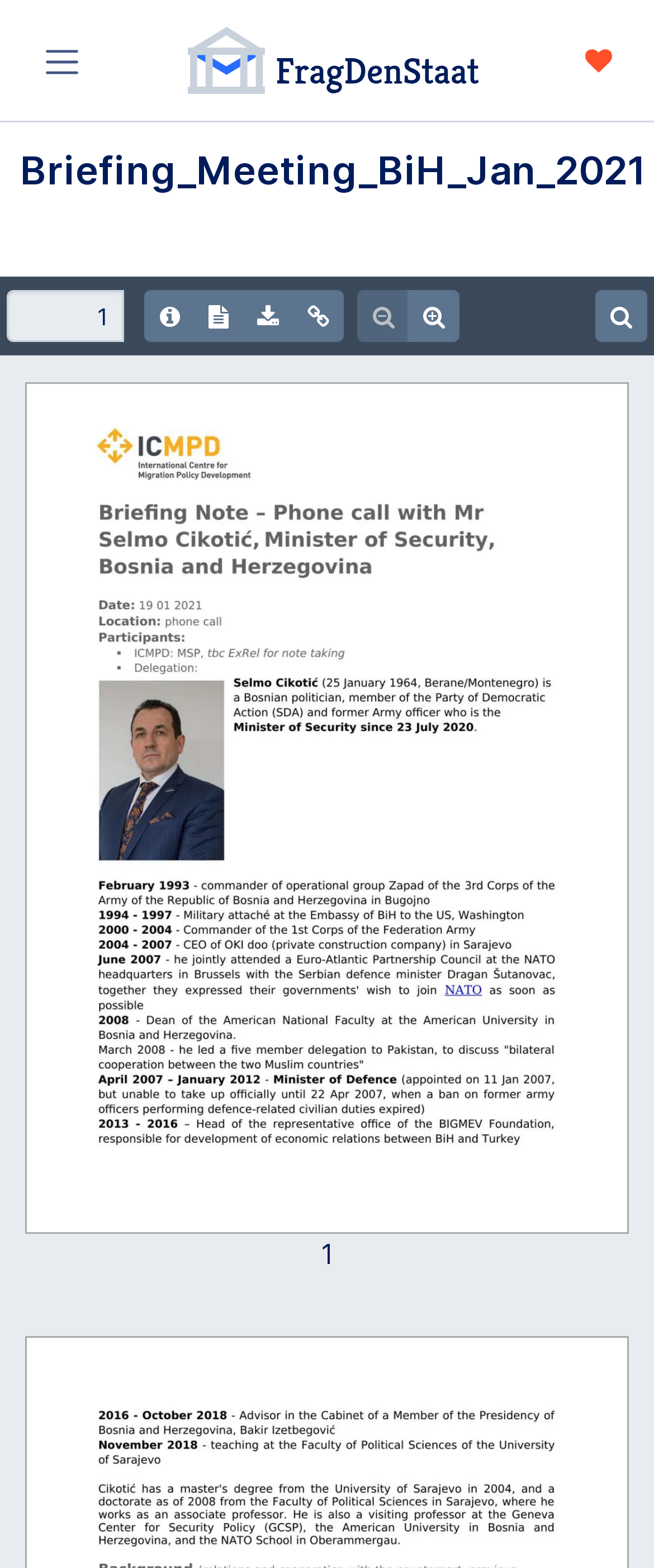Refer to the image and offer a detailed explanation in response to the question: How many links are in the top navigation menu?

I counted the links in the top navigation menu, starting from 'Anfragen entdecken' to 'Spenden', and found 9 links in total.